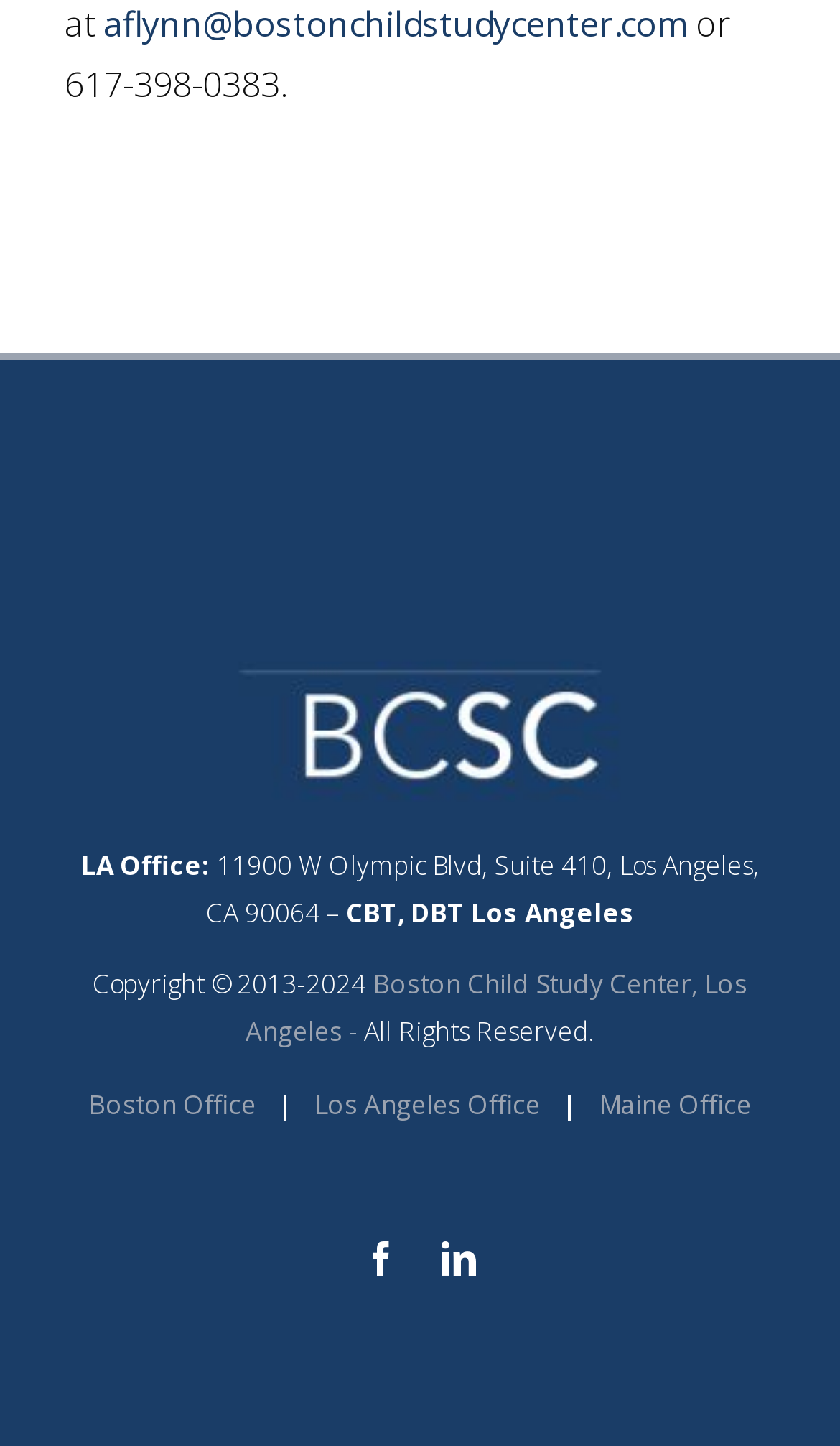Locate the bounding box of the UI element described by: "Maine Office" in the given webpage screenshot.

[0.713, 0.751, 0.895, 0.776]